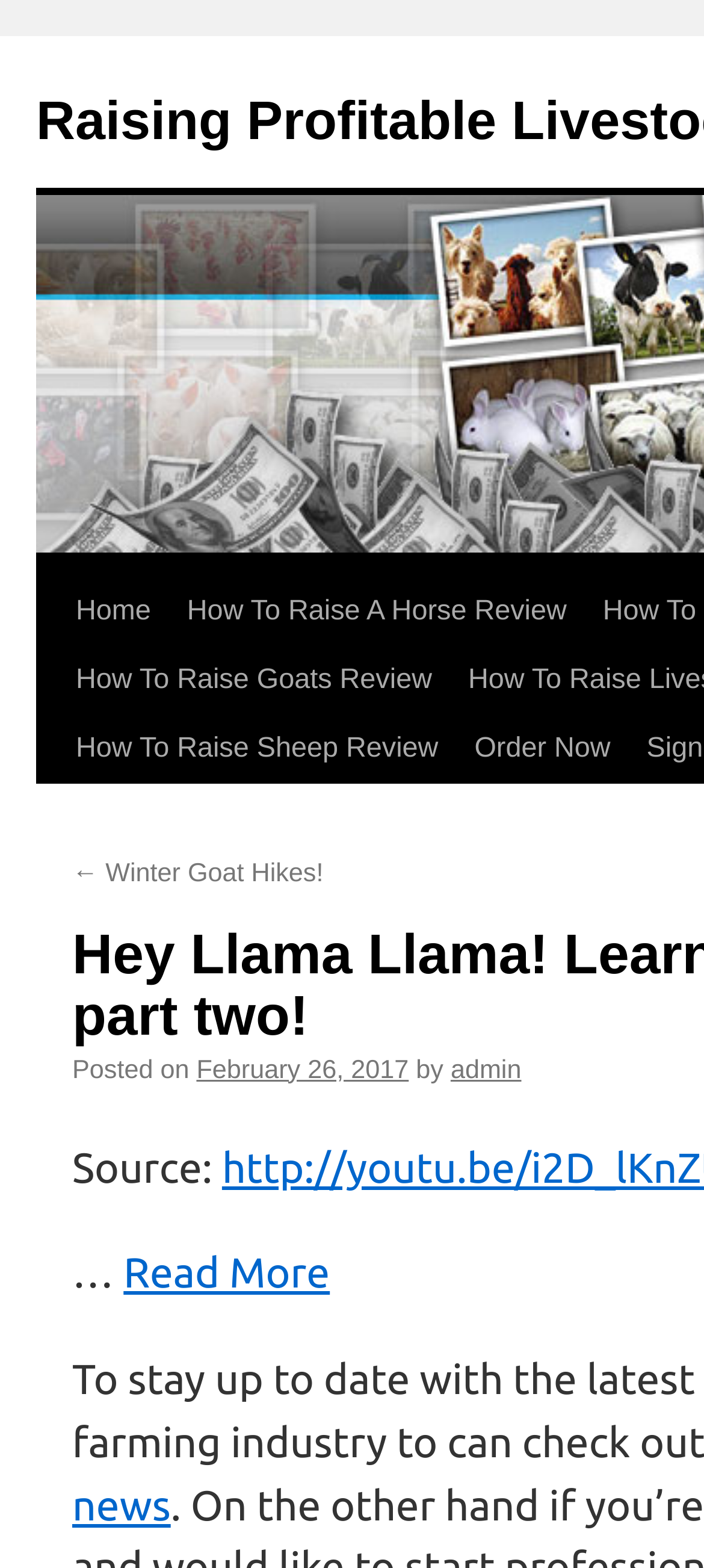Please analyze the image and provide a thorough answer to the question:
What is the date of the post?

The date of the post is mentioned in the text 'Posted on February 26, 2017'.